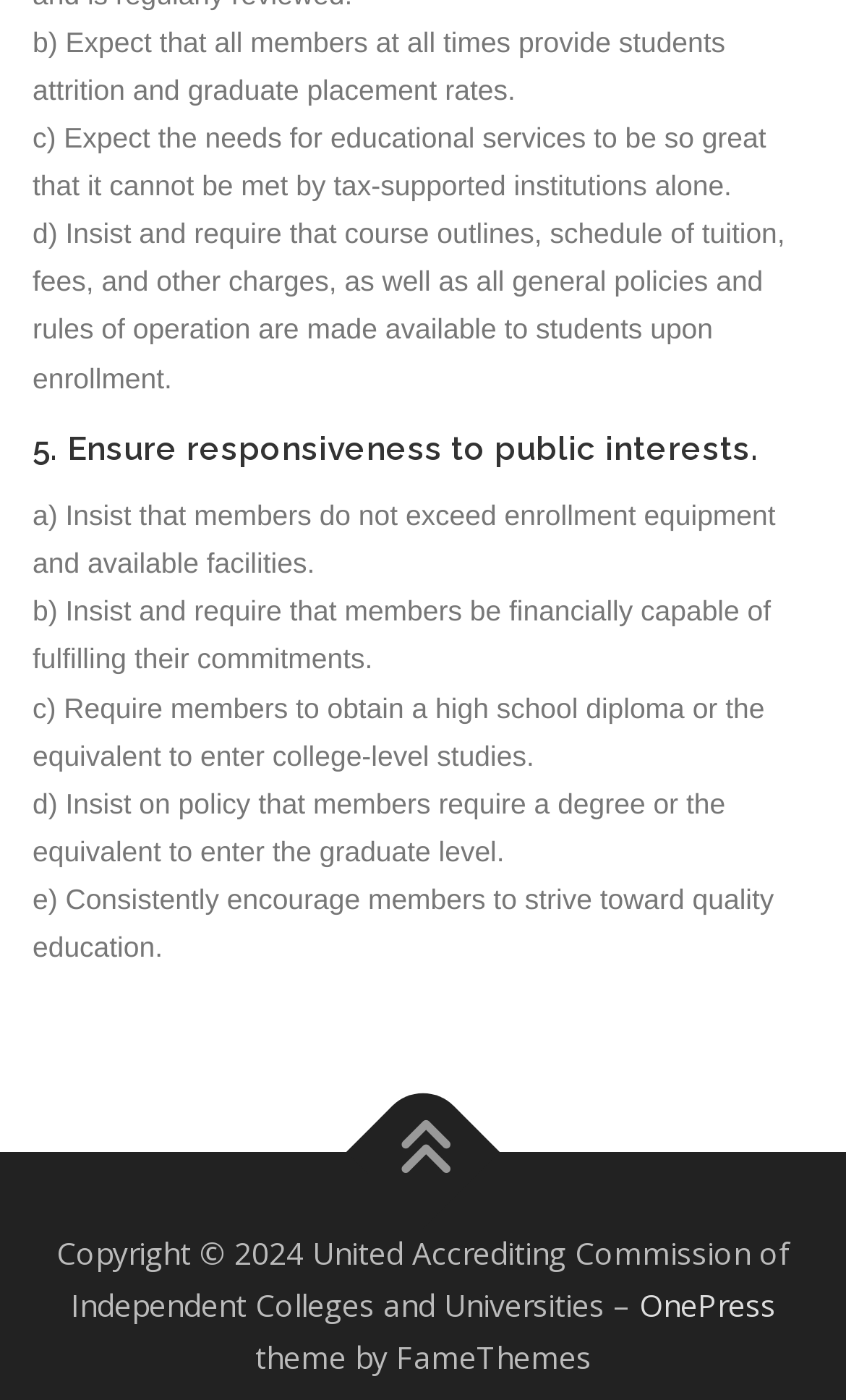Find the bounding box of the UI element described as follows: "OnePress".

[0.755, 0.917, 0.917, 0.947]